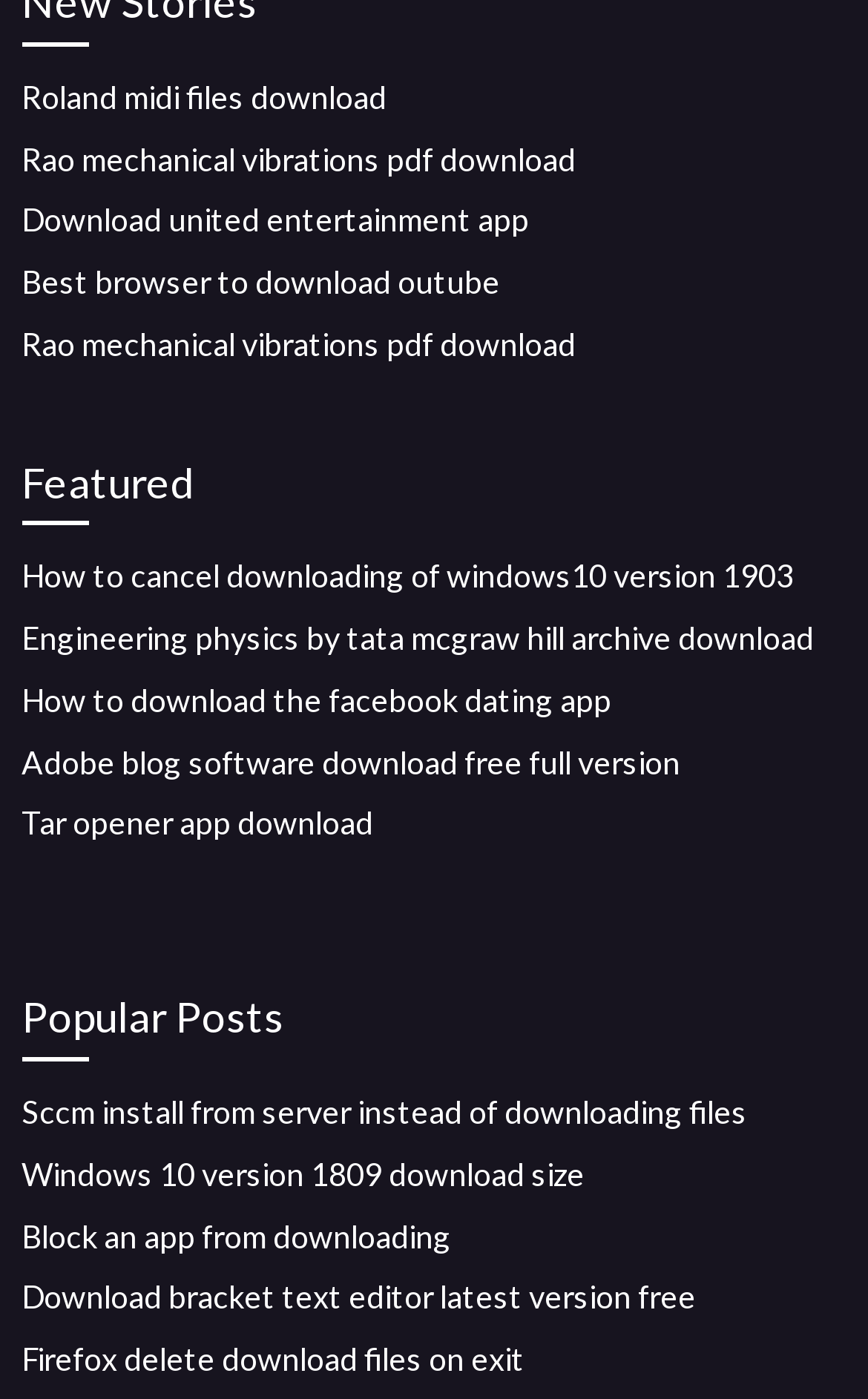Kindly determine the bounding box coordinates for the area that needs to be clicked to execute this instruction: "Download Roland midi files".

[0.025, 0.055, 0.446, 0.082]